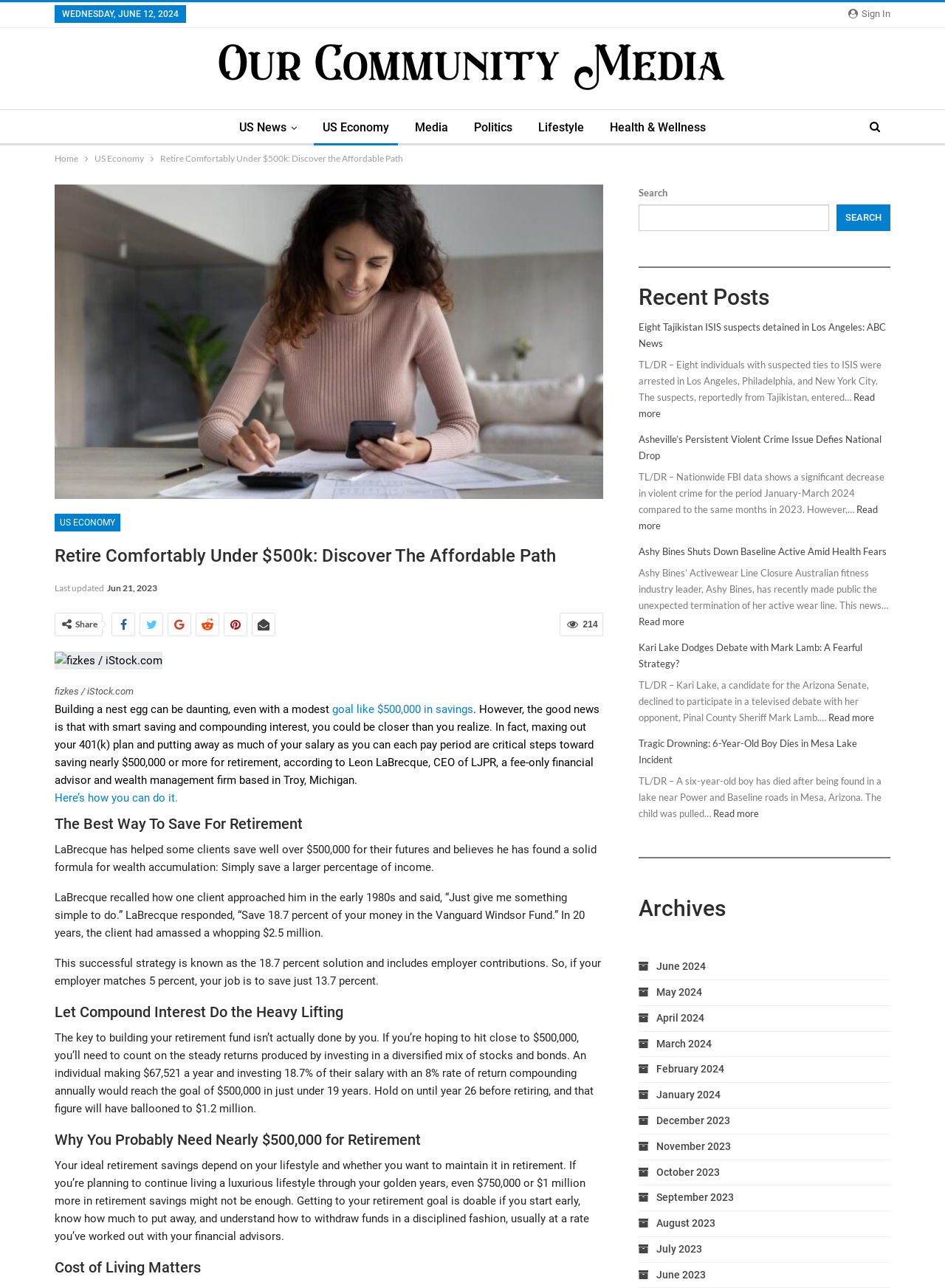What is the topic of the article?
Answer the question with as much detail as you can, using the image as a reference.

Based on the content of the webpage, the topic of the article is about saving for retirement, specifically how to reach a goal of $500,000 in savings.